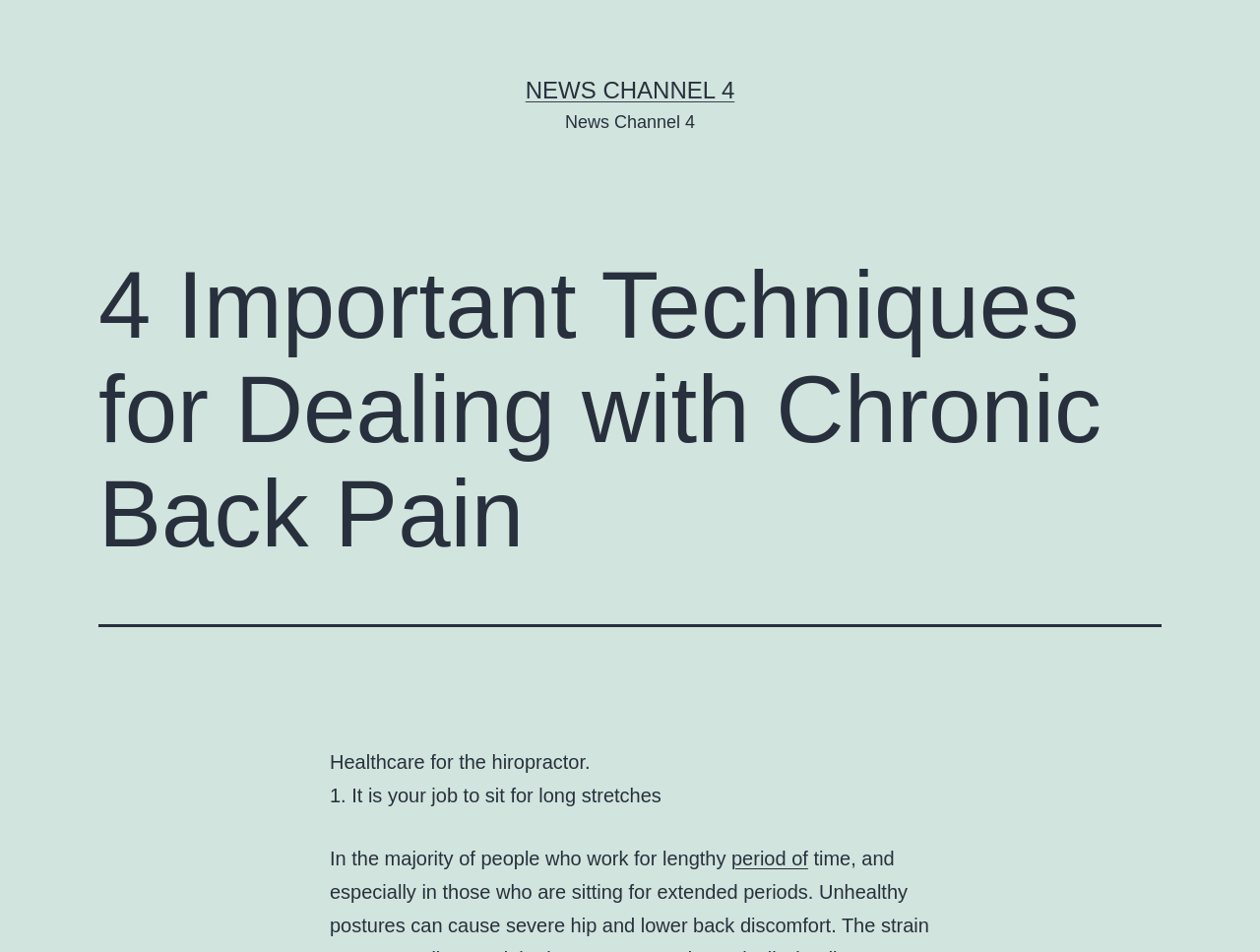Based on the element description: "period of", identify the bounding box coordinates for this UI element. The coordinates must be four float numbers between 0 and 1, listed as [left, top, right, bottom].

[0.58, 0.891, 0.641, 0.913]